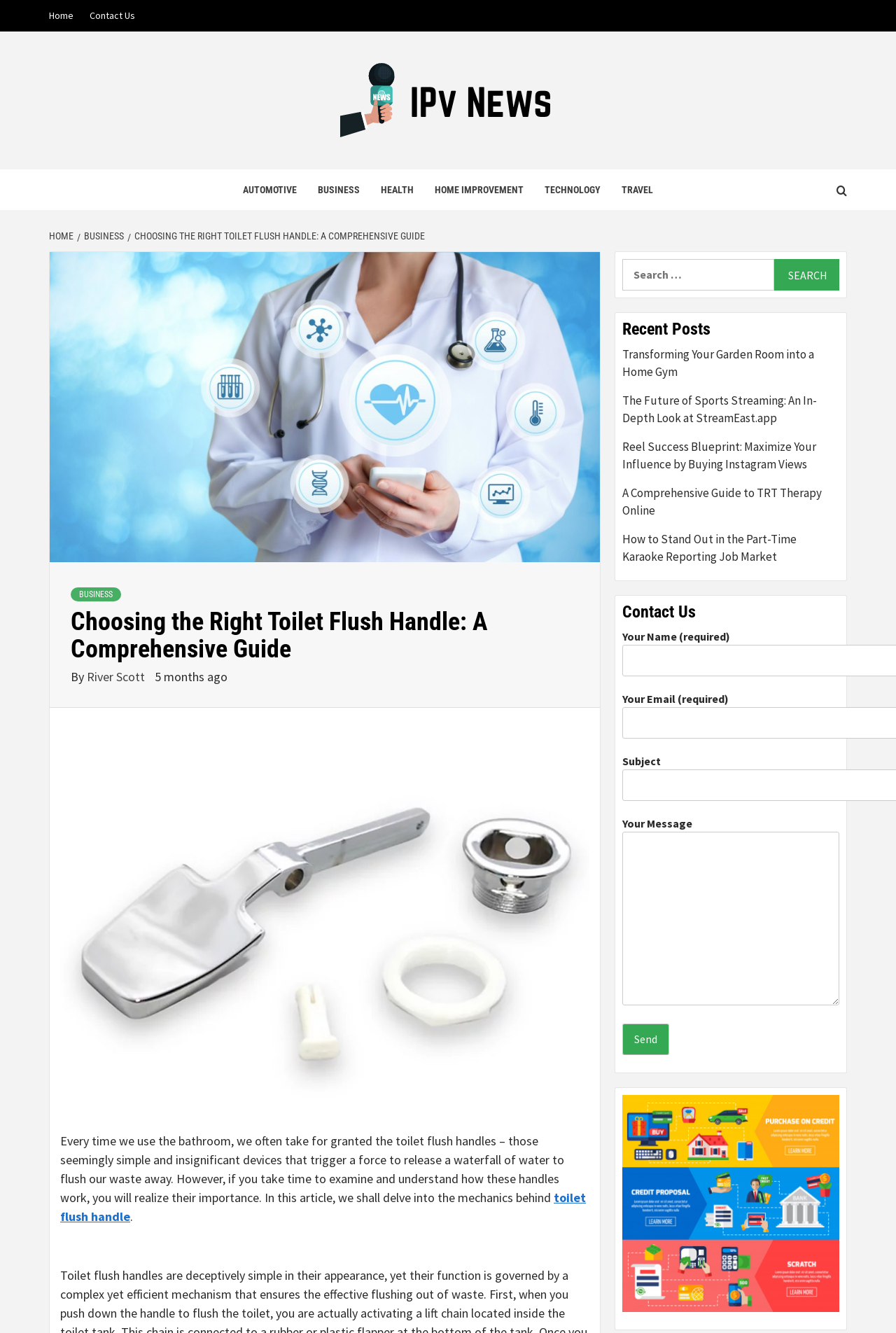What is the category of the article?
Refer to the screenshot and answer in one word or phrase.

HOME IMPROVEMENT